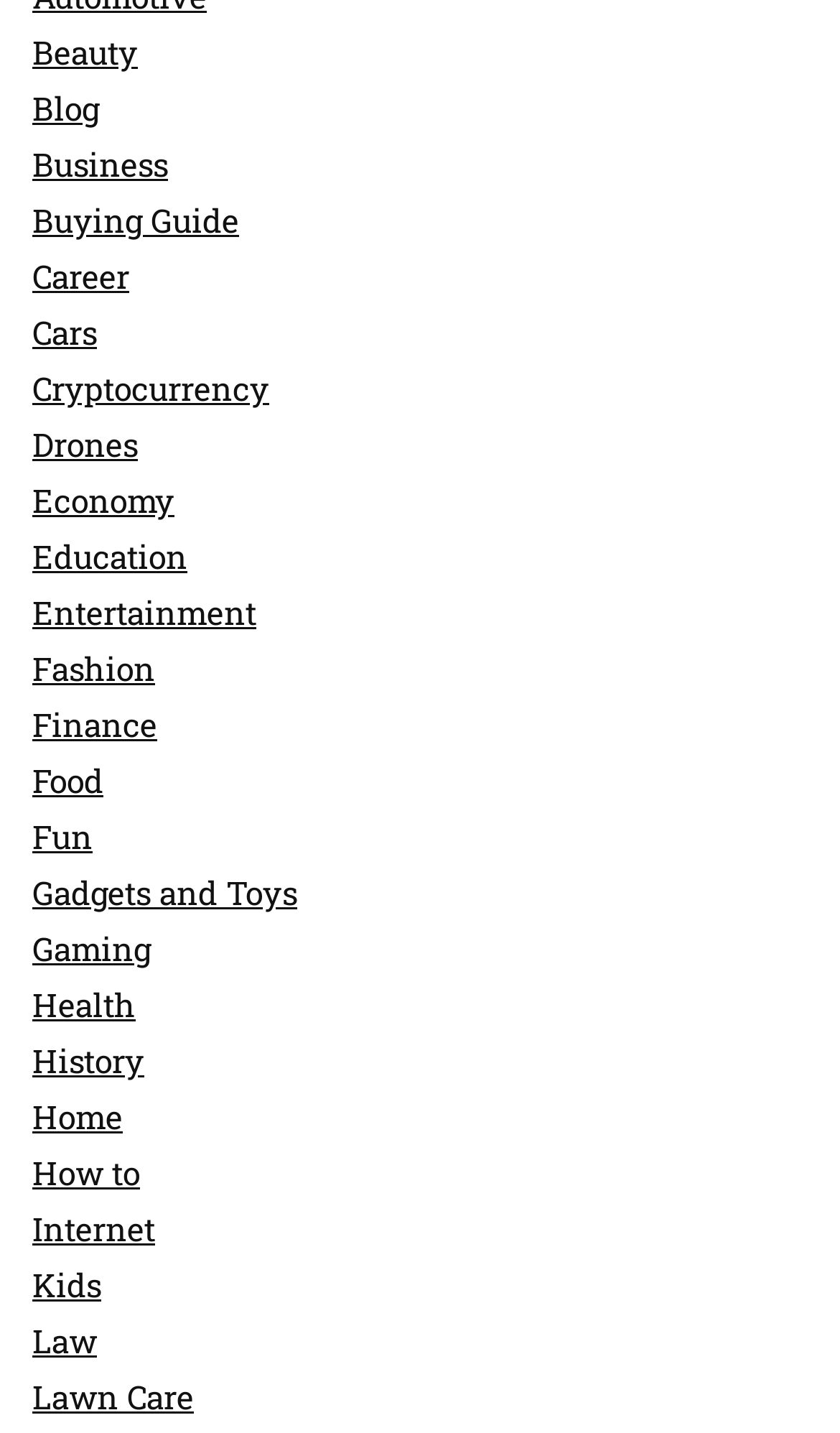What is the topic that is related to digital currencies?
Please look at the screenshot and answer using one word or phrase.

Cryptocurrency